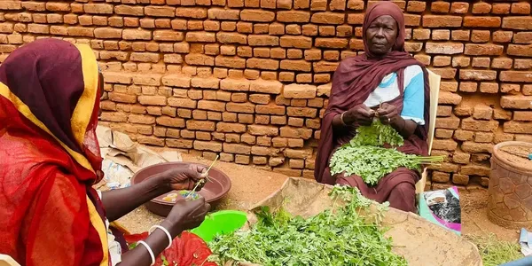Give a one-word or one-phrase response to the question:
What is the purpose of the microloan program?

Empower women